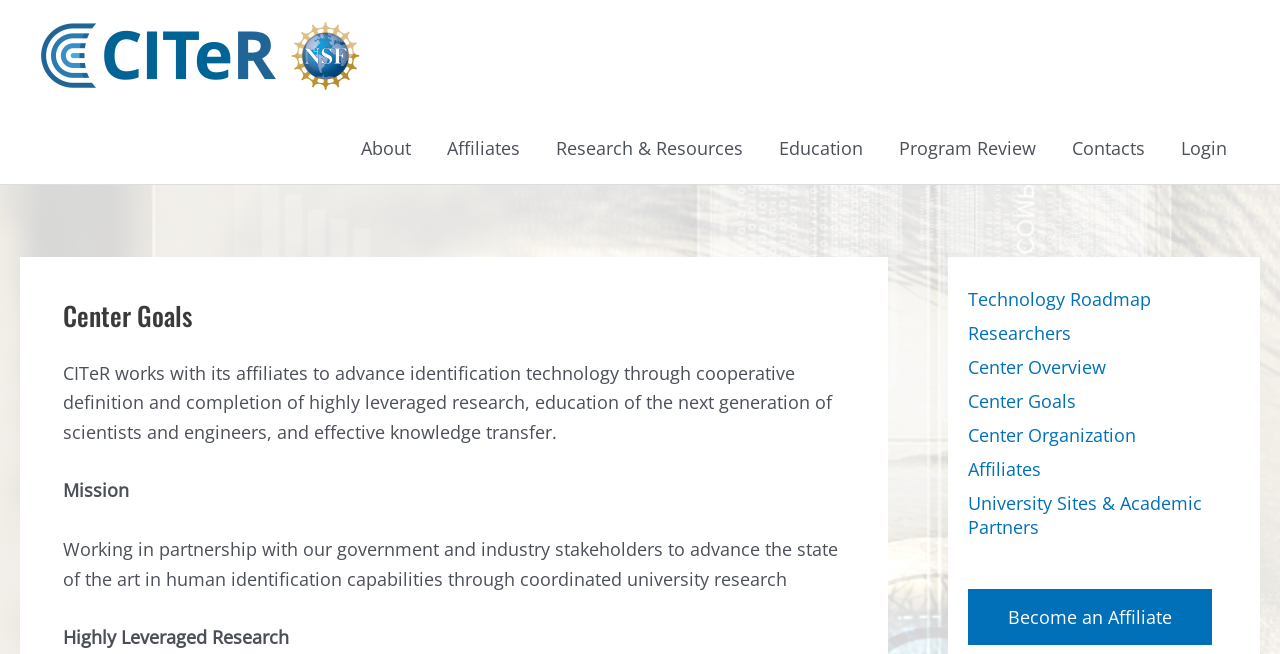Refer to the image and provide a thorough answer to this question:
What is the purpose of CITeR?

I analyzed the StaticText elements and found that CITeR works with its affiliates to advance identification technology through research, education, and knowledge transfer, which is the overall purpose of CITeR.